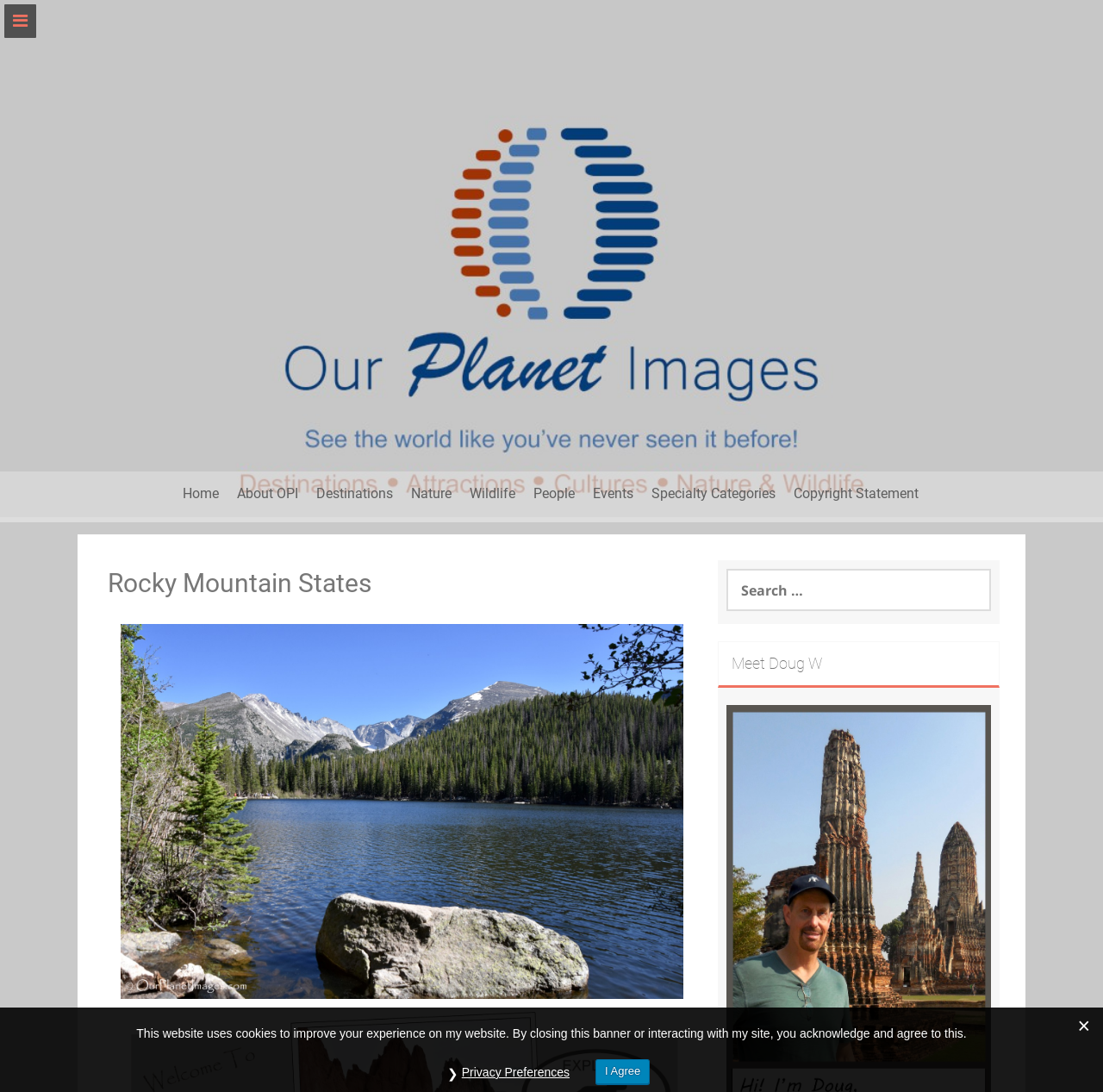What is the name of the person mentioned?
Using the image, respond with a single word or phrase.

Doug W